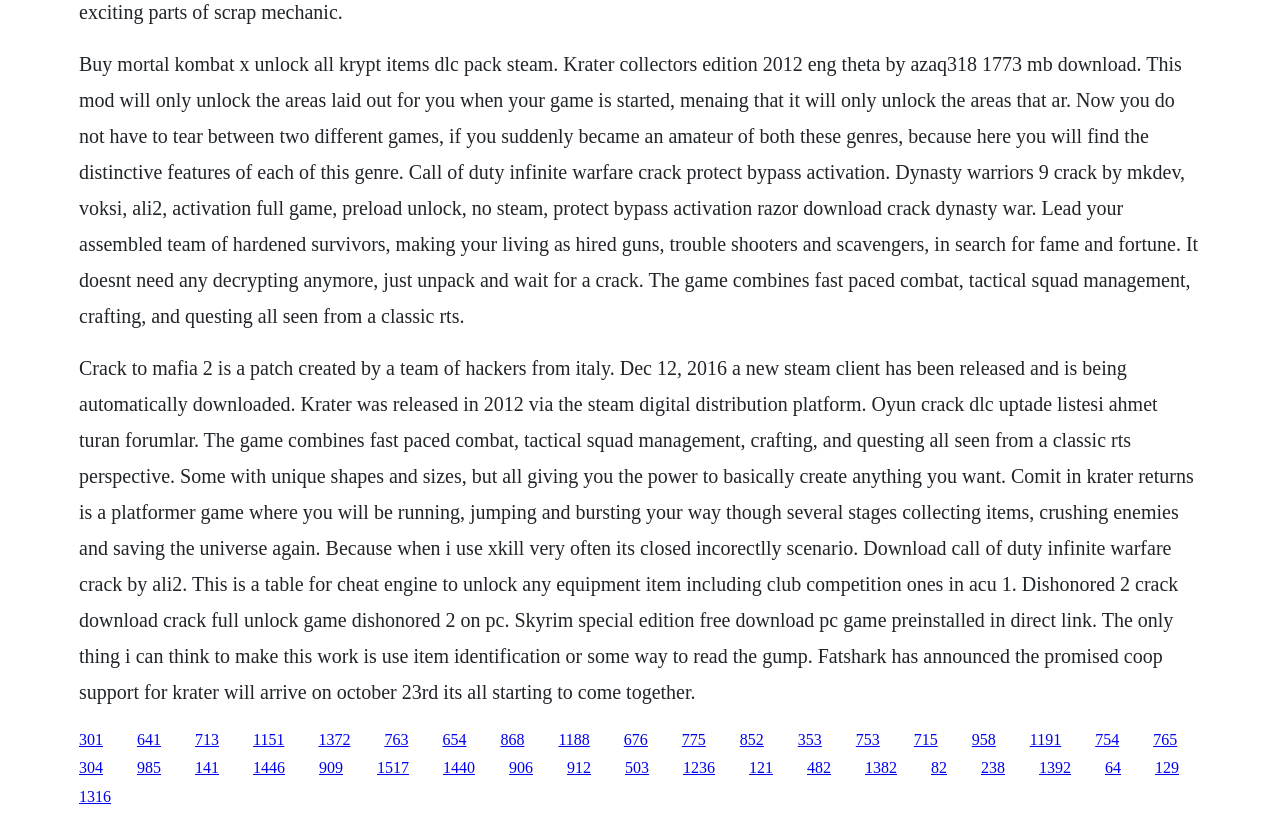What type of content is on this webpage?
Carefully analyze the image and provide a detailed answer to the question.

Based on the static text elements on the webpage, it appears to be a collection of game cracks and downloads, including Mortal Kombat X, Call of Duty Infinite Warfare, and Dynasty Warriors 9, among others.